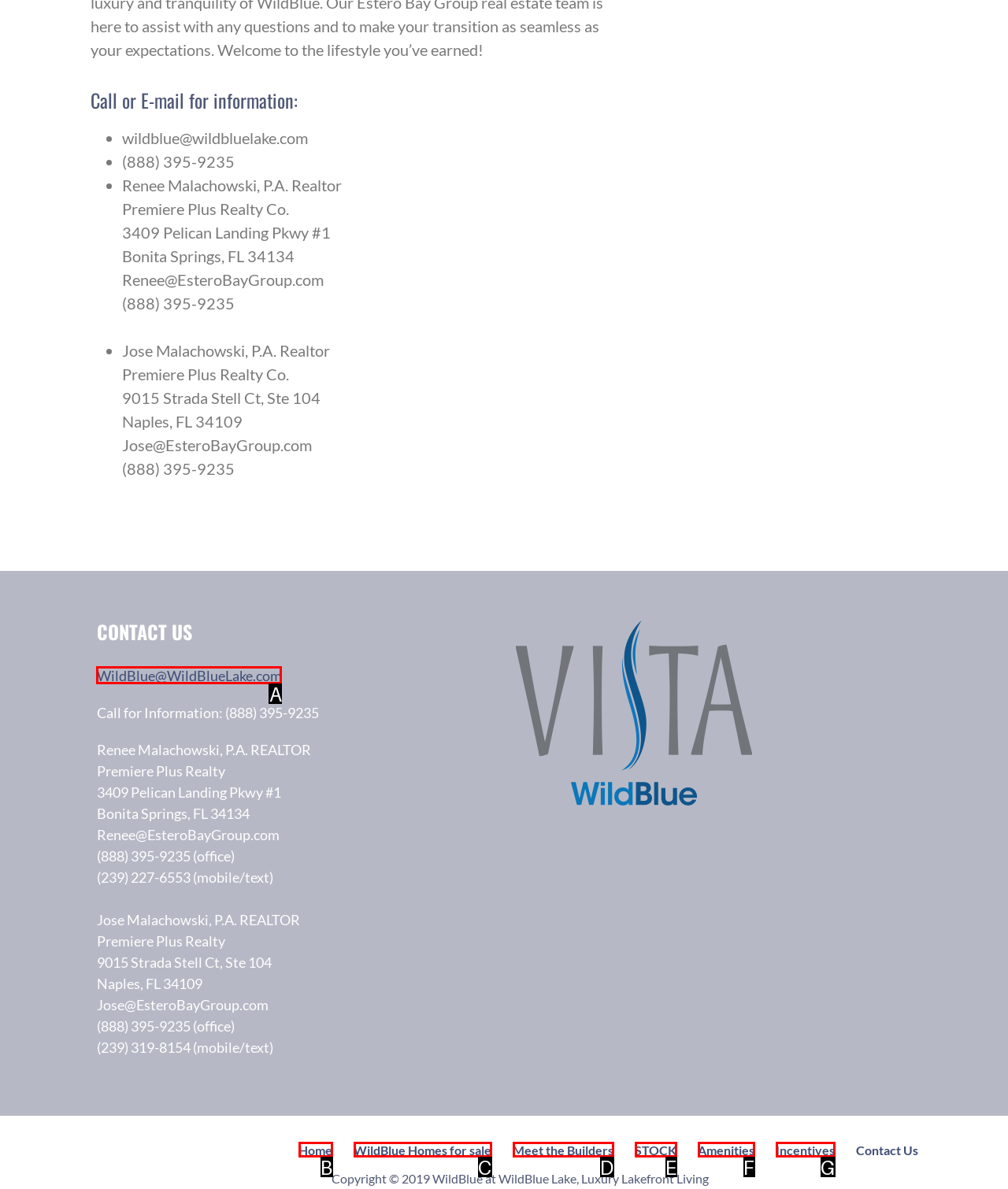From the given choices, determine which HTML element matches the description: Meet the Builders. Reply with the appropriate letter.

D